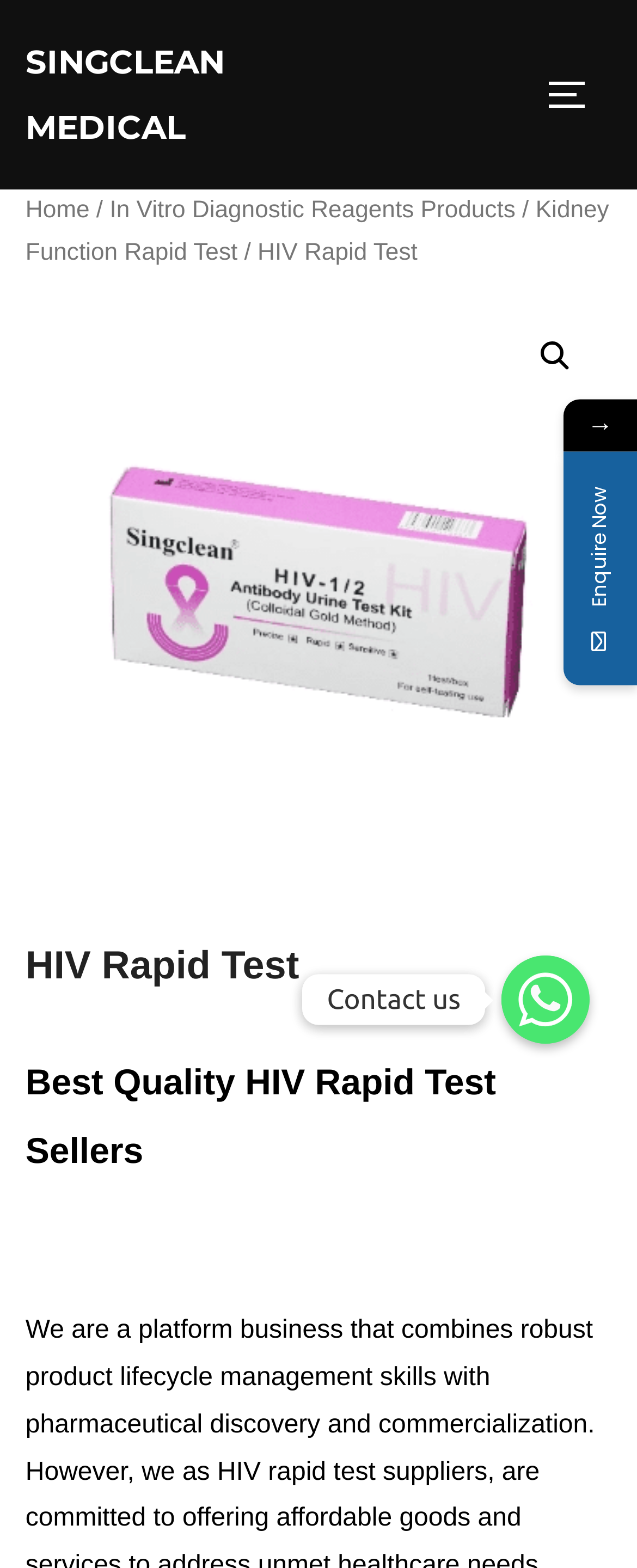Pinpoint the bounding box coordinates of the clickable area needed to execute the instruction: "Contact us". The coordinates should be specified as four float numbers between 0 and 1, i.e., [left, top, right, bottom].

[0.787, 0.609, 0.926, 0.666]